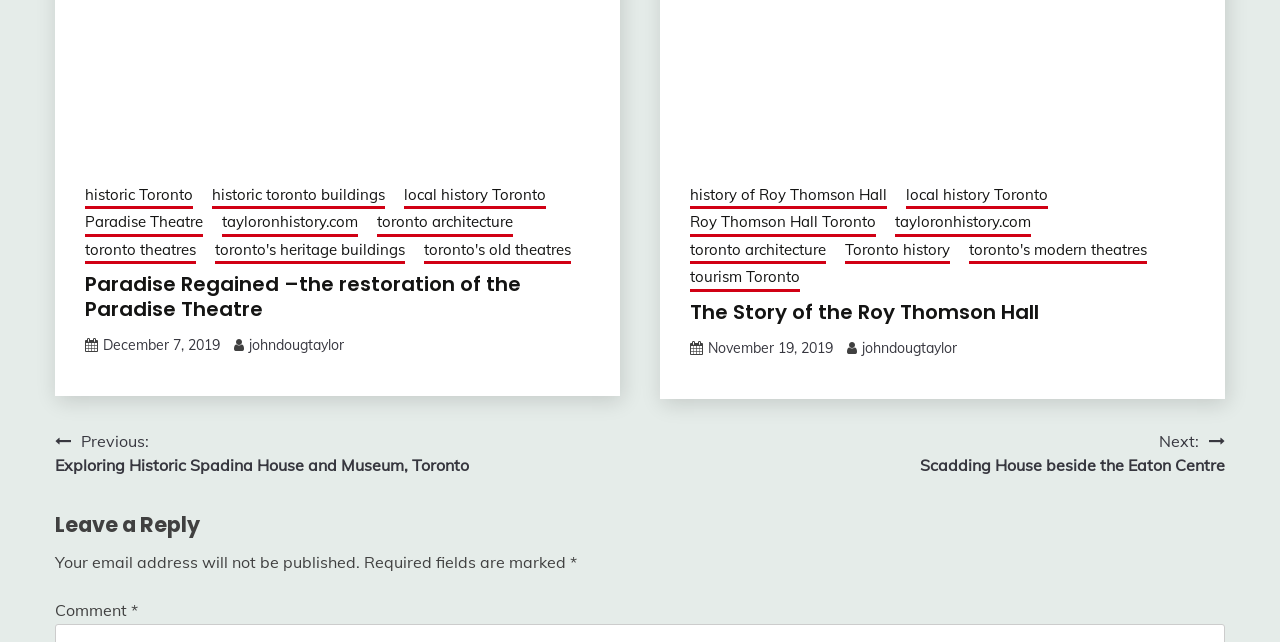Indicate the bounding box coordinates of the clickable region to achieve the following instruction: "leave a reply."

[0.043, 0.792, 0.957, 0.841]